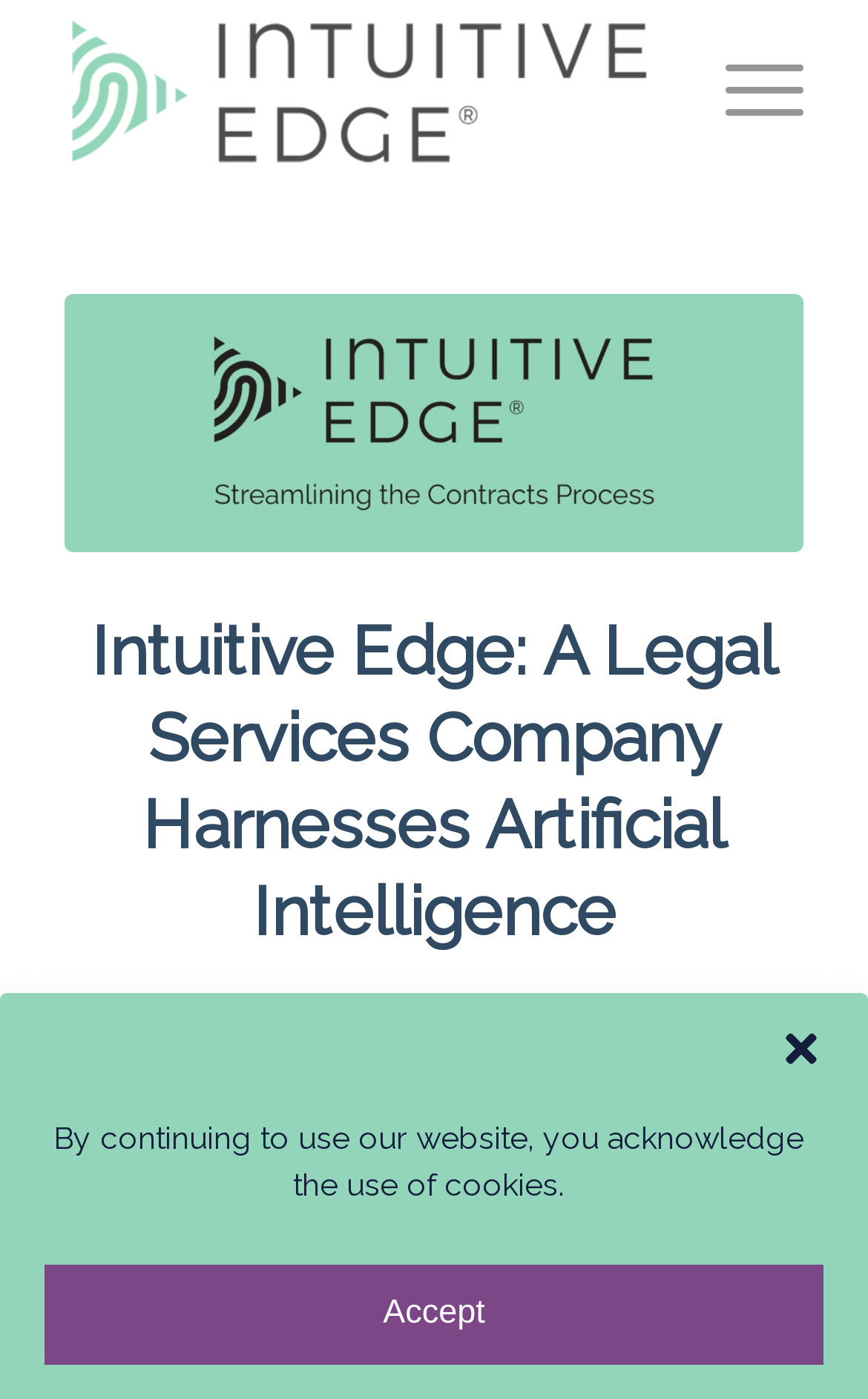Use a single word or phrase to answer the following:
What is the theme of the website?

Legal Services